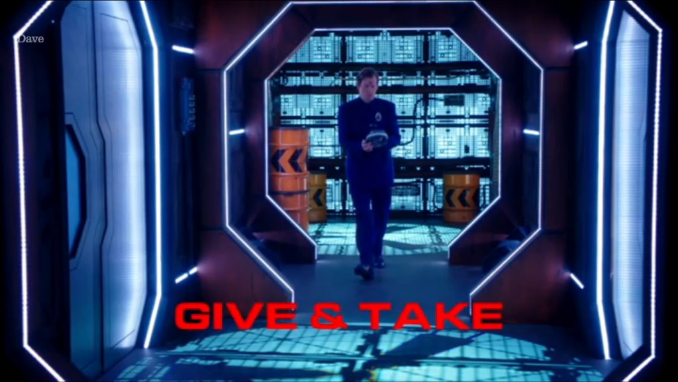Provide an in-depth description of the image.

In this striking image from the episode "Give & Take" of the show *Red Dwarf*, a character strides purposefully through a futuristic corridor. The setting is illuminated by neon blue lights, which enhance the sci-fi atmosphere, while large screens in the background display intricate patterns and data. To the sides, industrial-style barrels suggest an environment with possible action or adventure ahead. The prominent title "GIVE & TAKE" in bold red lettering stands out at the bottom, capturing the viewer's attention and foreshadowing the episode's themes. This scene exemplifies the show's trademark blend of humor and sci-fi elements, setting the stage for entertaining narratives.